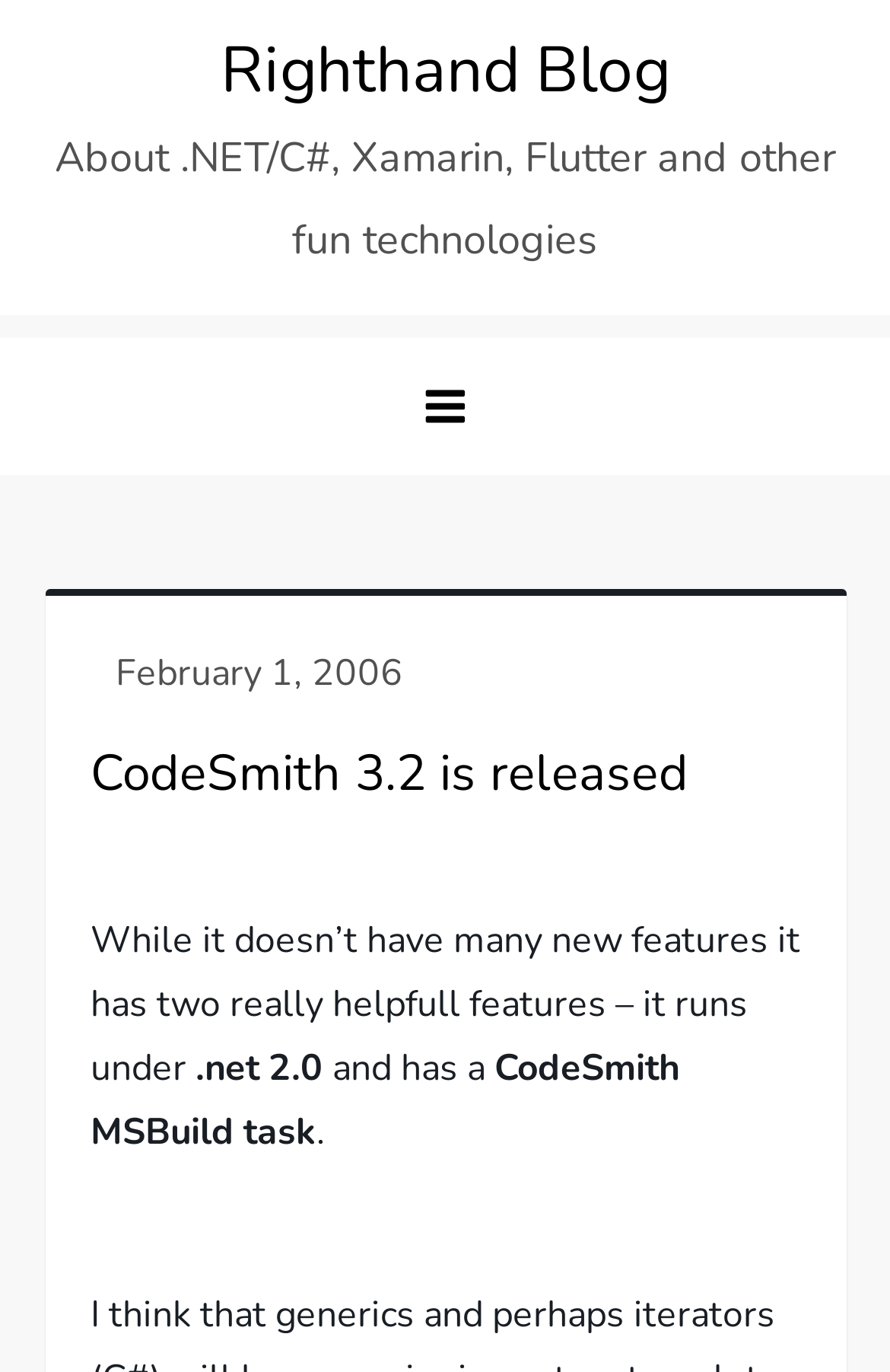Determine the bounding box for the UI element that matches this description: "Contact Us".

None